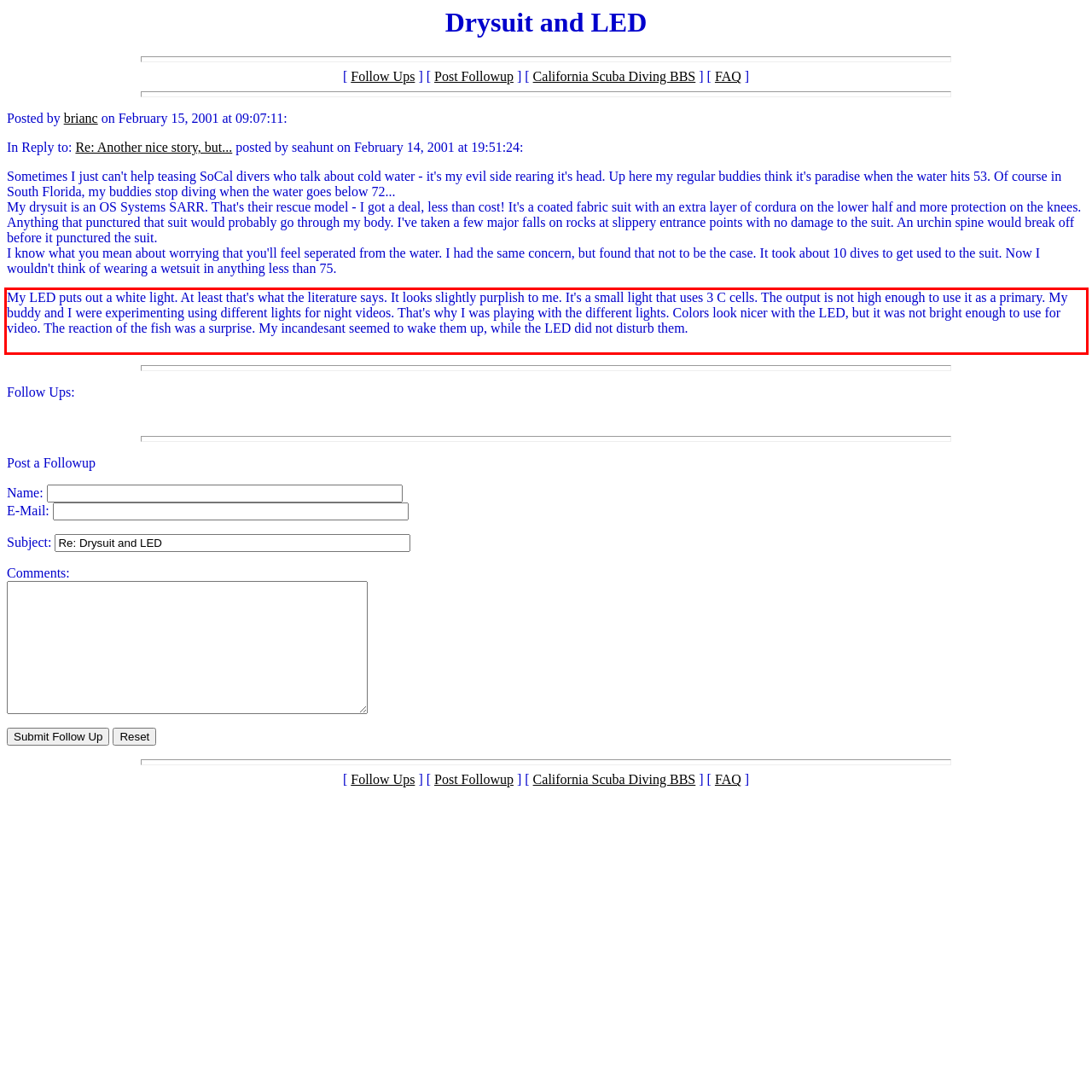The screenshot you have been given contains a UI element surrounded by a red rectangle. Use OCR to read and extract the text inside this red rectangle.

My LED puts out a white light. At least that's what the literature says. It looks slightly purplish to me. It's a small light that uses 3 C cells. The output is not high enough to use it as a primary. My buddy and I were experimenting using different lights for night videos. That's why I was playing with the different lights. Colors look nicer with the LED, but it was not bright enough to use for video. The reaction of the fish was a surprise. My incandesant seemed to wake them up, while the LED did not disturb them.